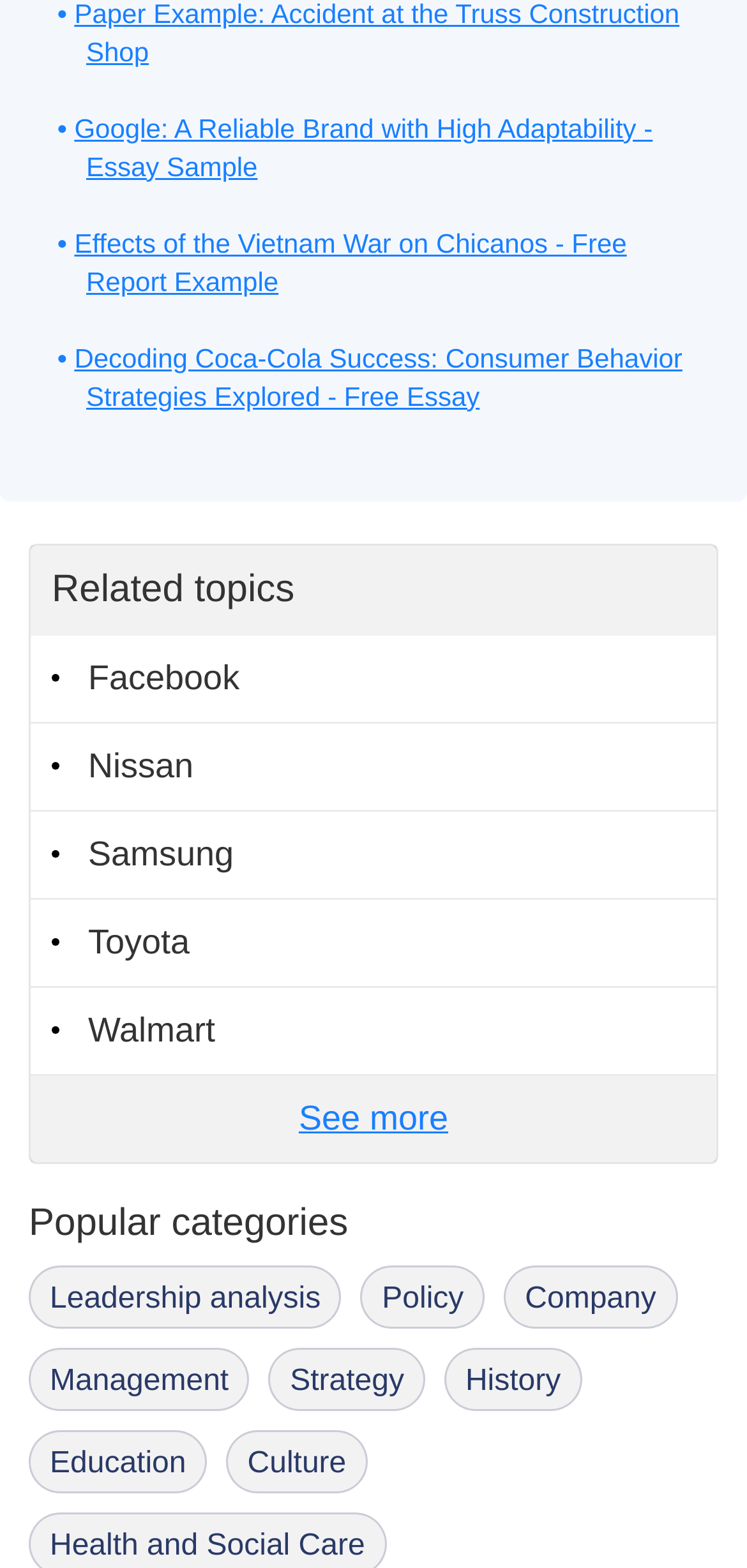Based on the image, please respond to the question with as much detail as possible:
How many related topics are listed?

After the 'Related topics' label, there are six links listed: Facebook, Nissan, Samsung, Toyota, Walmart, and a 'See more' button, so there are six related topics.